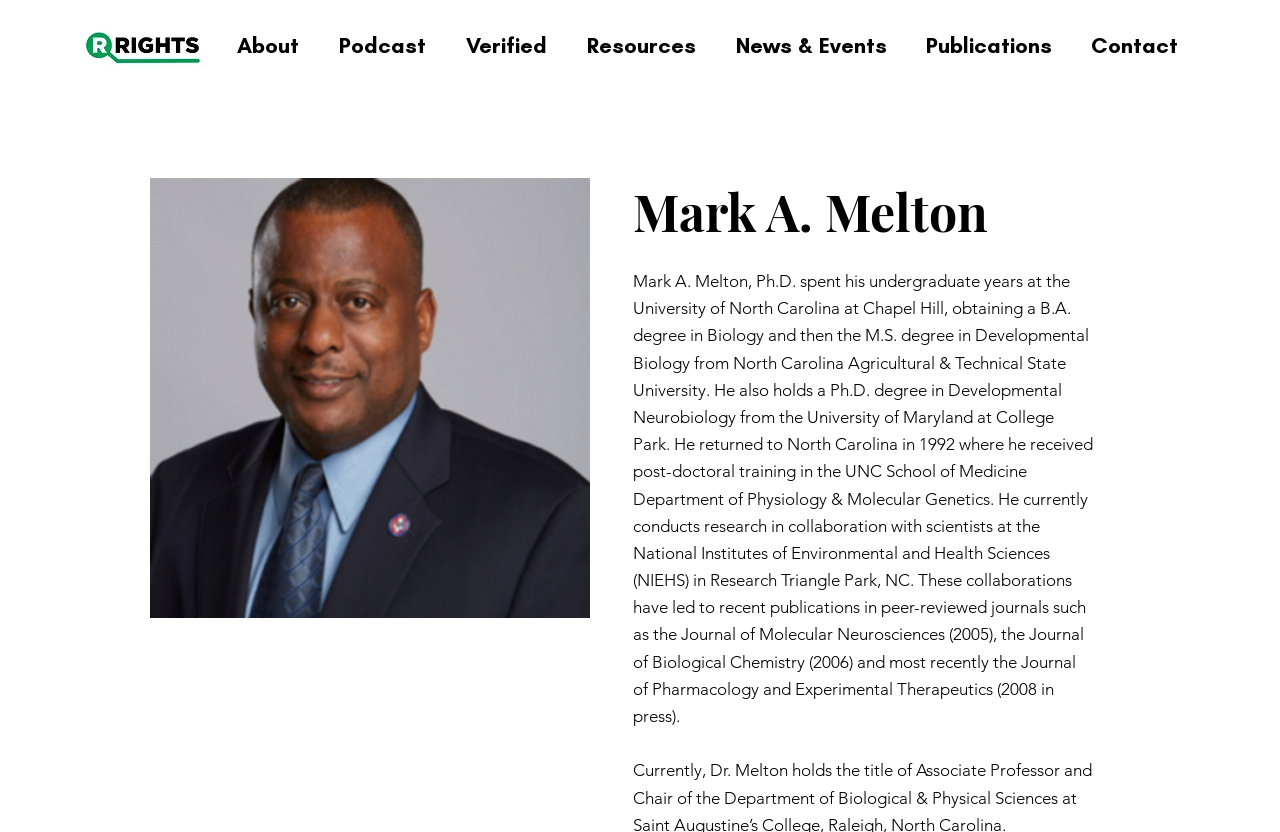What is the name of the research institution Mark A. Melton collaborates with?
Examine the screenshot and reply with a single word or phrase.

NIEHS